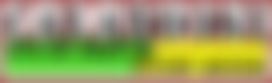Elaborate on the various elements present in the image.

The image features a vibrant promotional banner related to the Eddie Durham Festival, which is a significant cultural event. The banner is predominantly red and showcases the festival's name prominently in bold, large text against a colorful background. Below the festival’s name, a bright yellow call-to-action section stands out, likely inviting viewers to participate or learn more about the event. Additionally, there are green elements at the bottom that might provide additional information or context about the festival, such as dates or activities planned. The overall design is eye-catching, intended to attract attention and encourage community participation in this celebration of music and culture. The event is scheduled for October 21, 2023, from 11 am to 5 pm, emphasizing its importance in the local community.